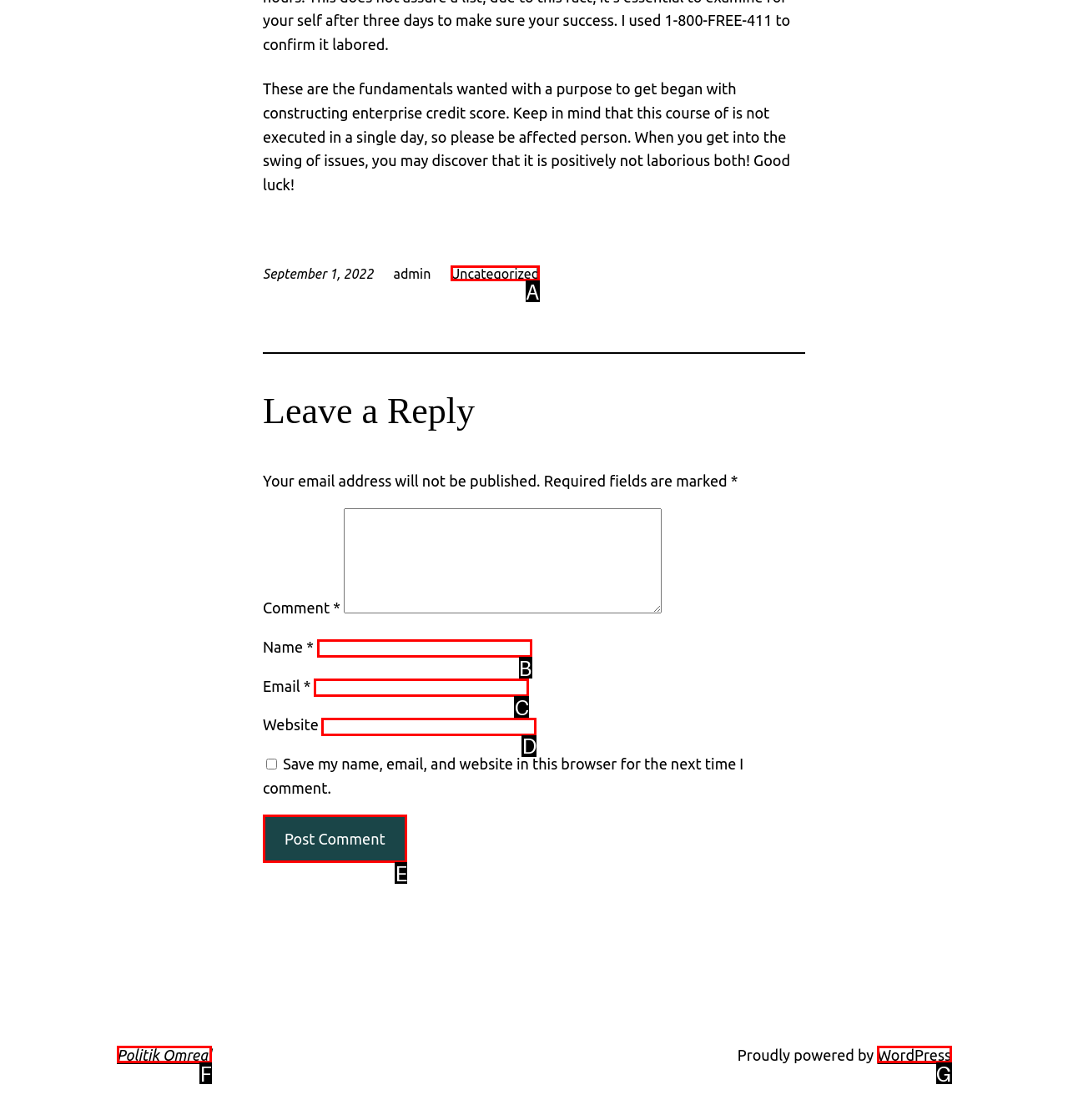Tell me which one HTML element best matches the description: WordPress
Answer with the option's letter from the given choices directly.

G